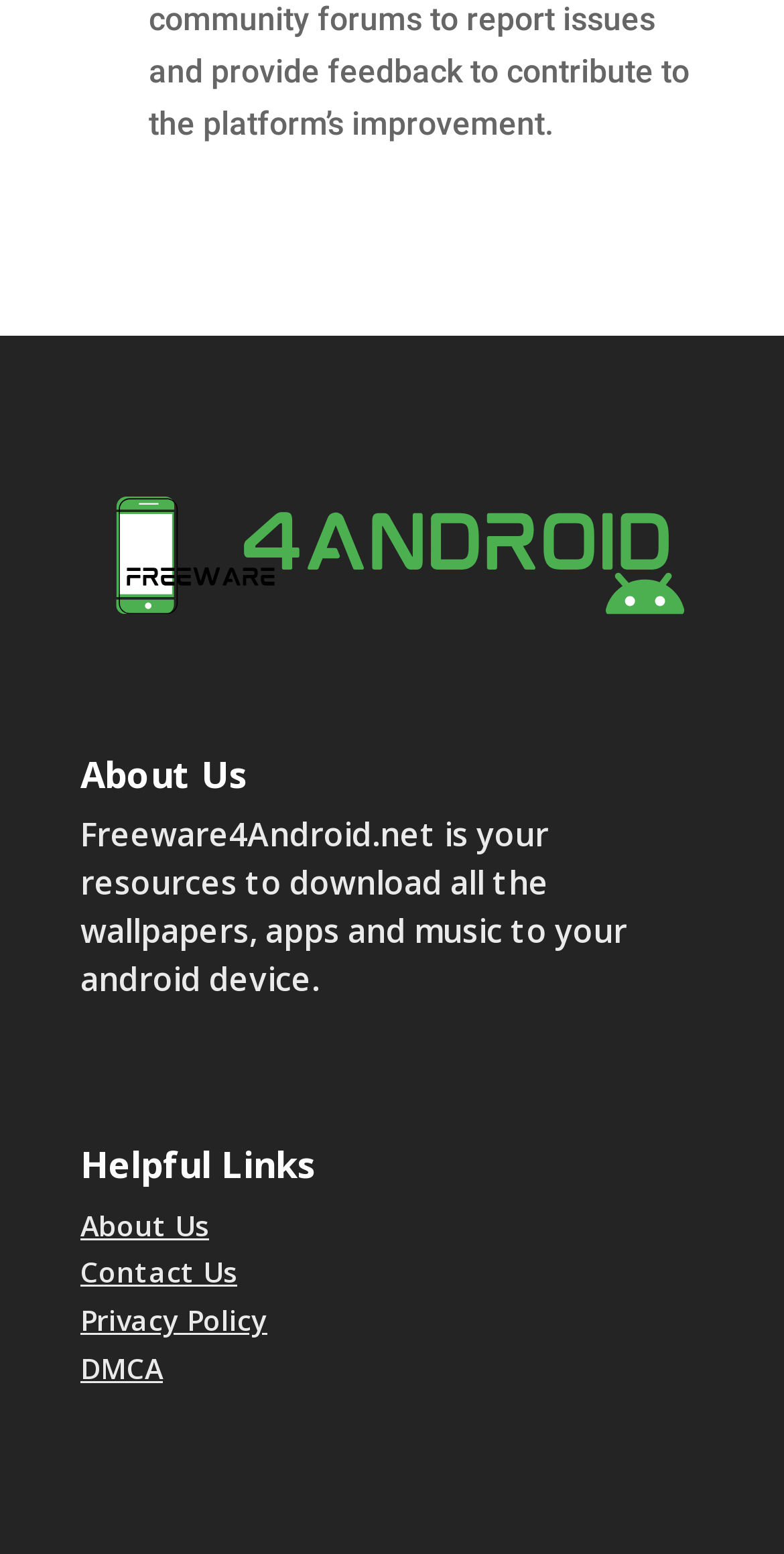Using the description: "DMCA", identify the bounding box of the corresponding UI element in the screenshot.

[0.103, 0.868, 0.208, 0.893]